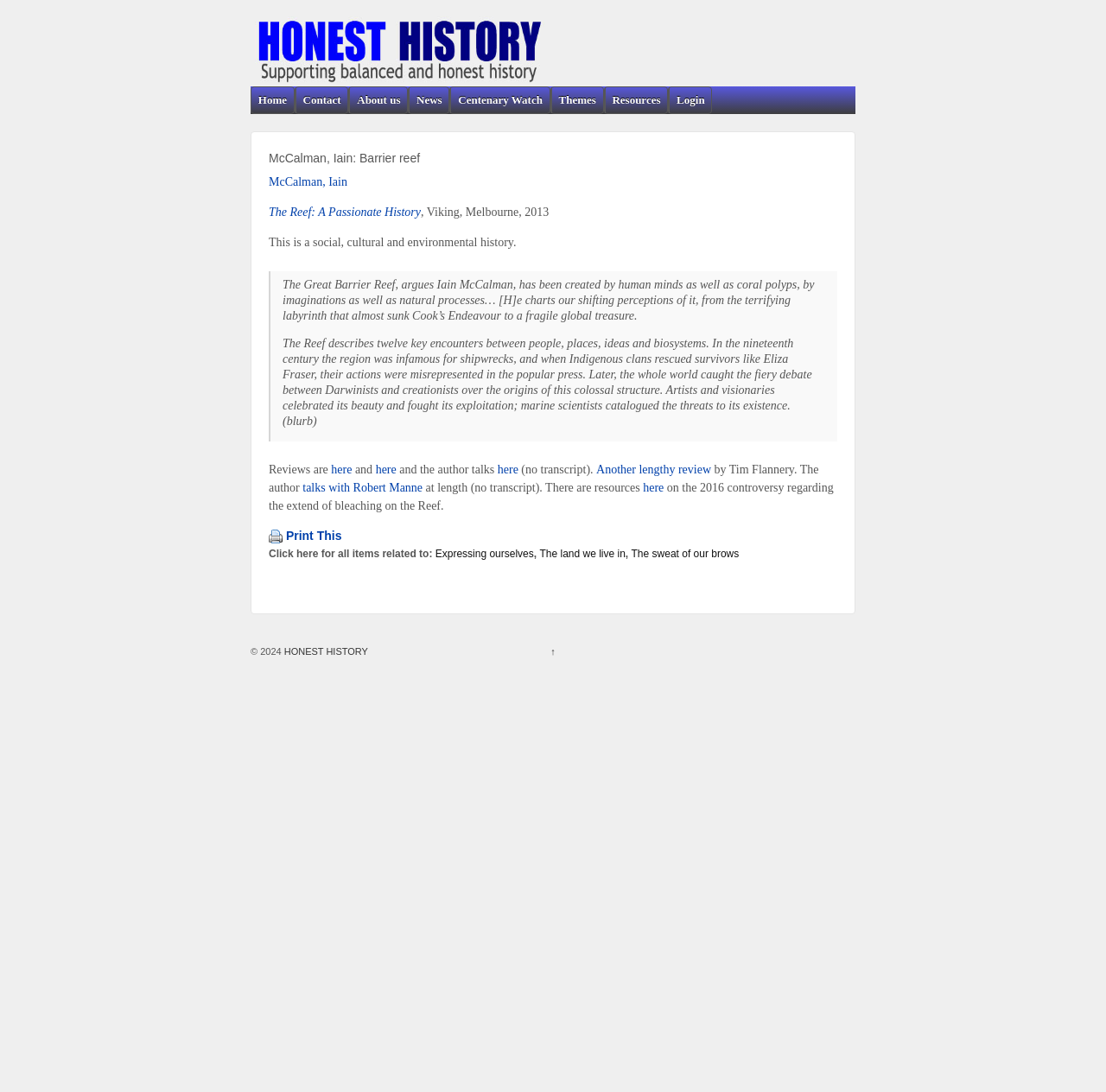Please determine the bounding box coordinates of the clickable area required to carry out the following instruction: "contact Pressbooks". The coordinates must be four float numbers between 0 and 1, represented as [left, top, right, bottom].

None